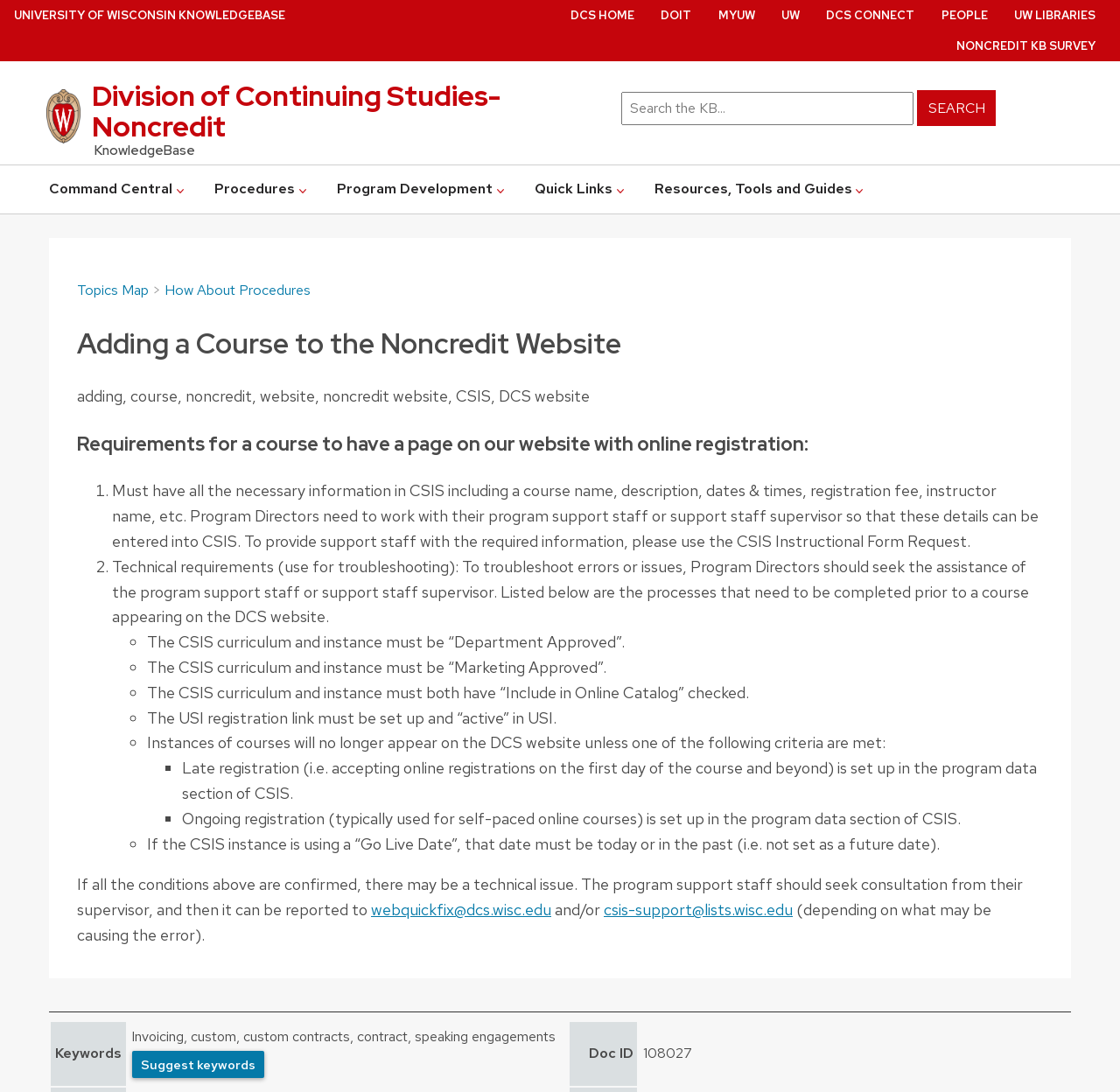Refer to the image and offer a detailed explanation in response to the question: What is the condition for a course to have a page on the DCS website with online registration?

I read the heading 'Requirements for a course to have a page on our website with online registration' and found the first requirement, which is that the course must have all necessary information in CSIS.